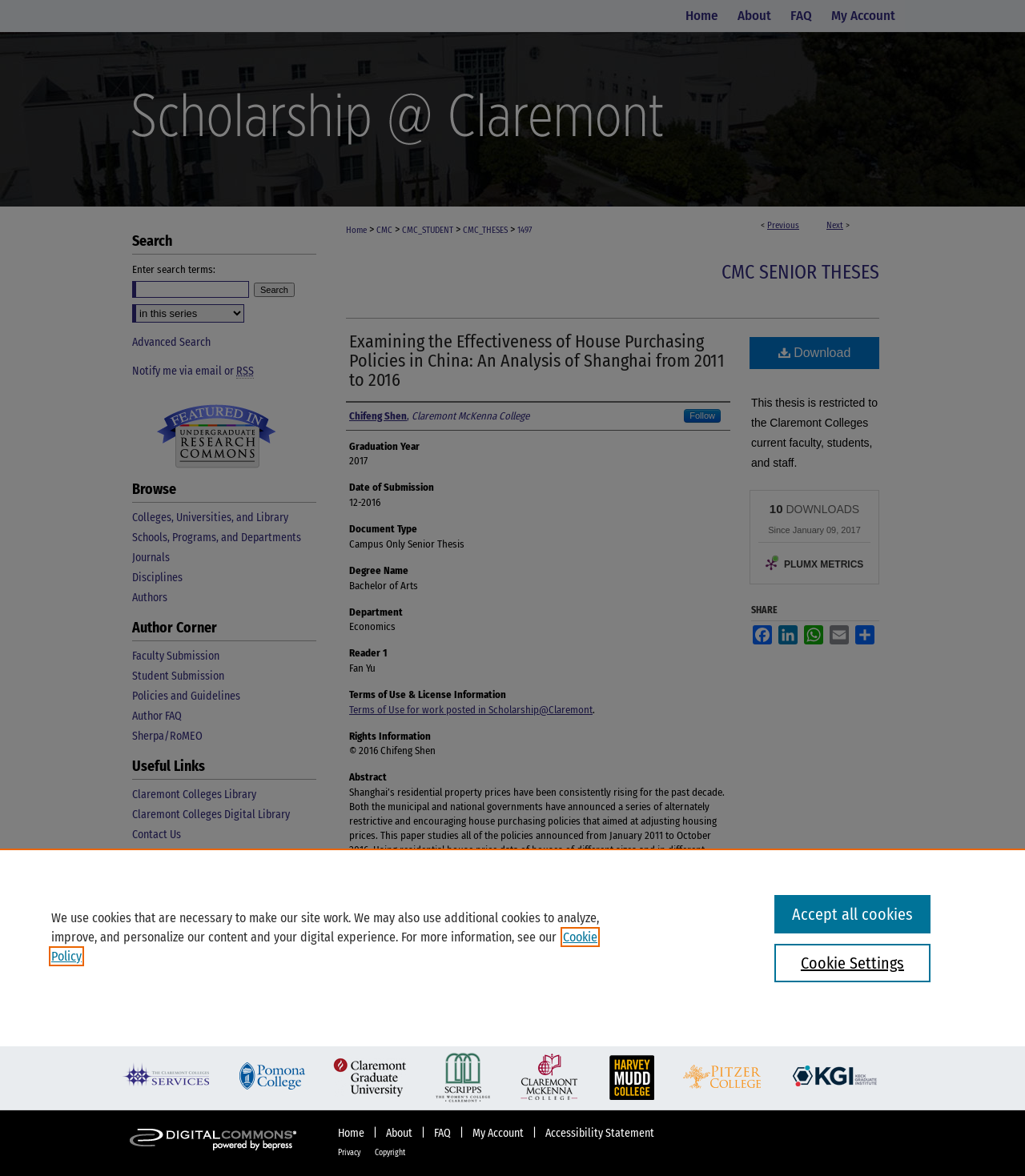Explain the webpage in detail, including its primary components.

This webpage is a thesis paper titled "Examining the Effectiveness of House Purchasing Policies in China: An Analysis of Shanghai from 2011 to 2016" by Chifeng Shen. At the top of the page, there is a navigation menu with links to "Home", "About", "FAQ", and "My Account". Below the navigation menu, there is a link to "Scholarship @ Claremont" with an accompanying image. 

On the left side of the page, there is a breadcrumb navigation menu with links to "Home", "CMC", "CMC_STUDENT", "CMC_THESES", and "1497". Above the breadcrumb menu, there are links to "Previous" and "Next" pages. 

The main content of the page is divided into several sections. The first section displays the title of the thesis, the author's name, and a link to follow the author. Below this section, there are several headings including "Graduation Year", "Date of Submission", "Document Type", "Degree Name", "Department", "Reader 1", "Terms of Use & License Information", "Rights Information", and "Abstract". Each heading is followed by a brief description or text. 

The abstract section provides a summary of the thesis, which discusses the effectiveness of house purchasing policies in China, specifically in Shanghai, from 2011 to 2016. 

Below the abstract section, there are links to download the thesis and a note indicating that the thesis is restricted to the Claremont Colleges current faculty, students, and staff. There is also a section displaying the number of downloads and a link to "PLUMX METRICS". 

On the right side of the page, there is a section with links to share the thesis on various social media platforms, including Facebook, LinkedIn, WhatsApp, and Email. 

At the bottom of the page, there is a search bar with a label "Enter search terms:" and a button to search. There is also a link to "Advanced Search" and a combobox to select the context to search. Additionally, there are links to "Notify me via email or RSS" and "Undergraduate Research Commons".